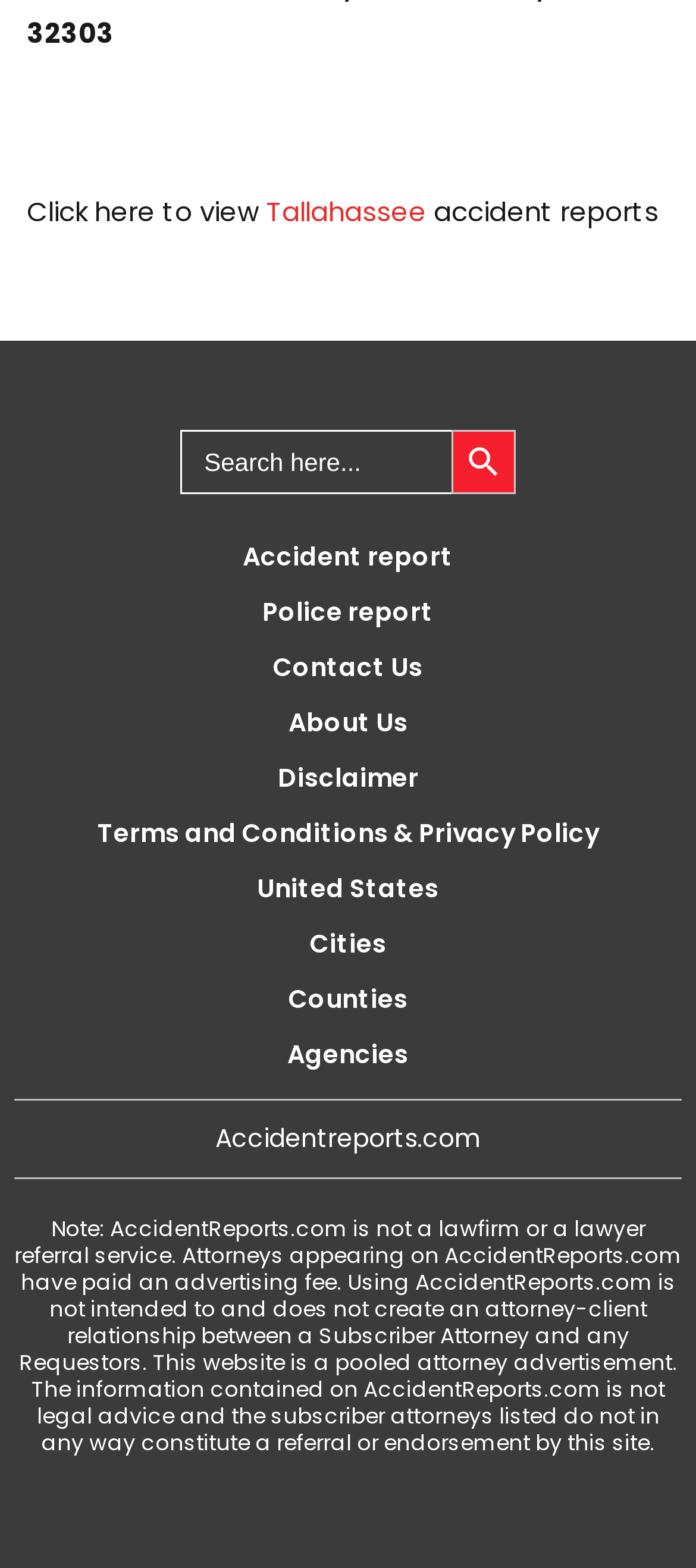Please provide a one-word or phrase answer to the question: 
How many links are there on the webpage?

13